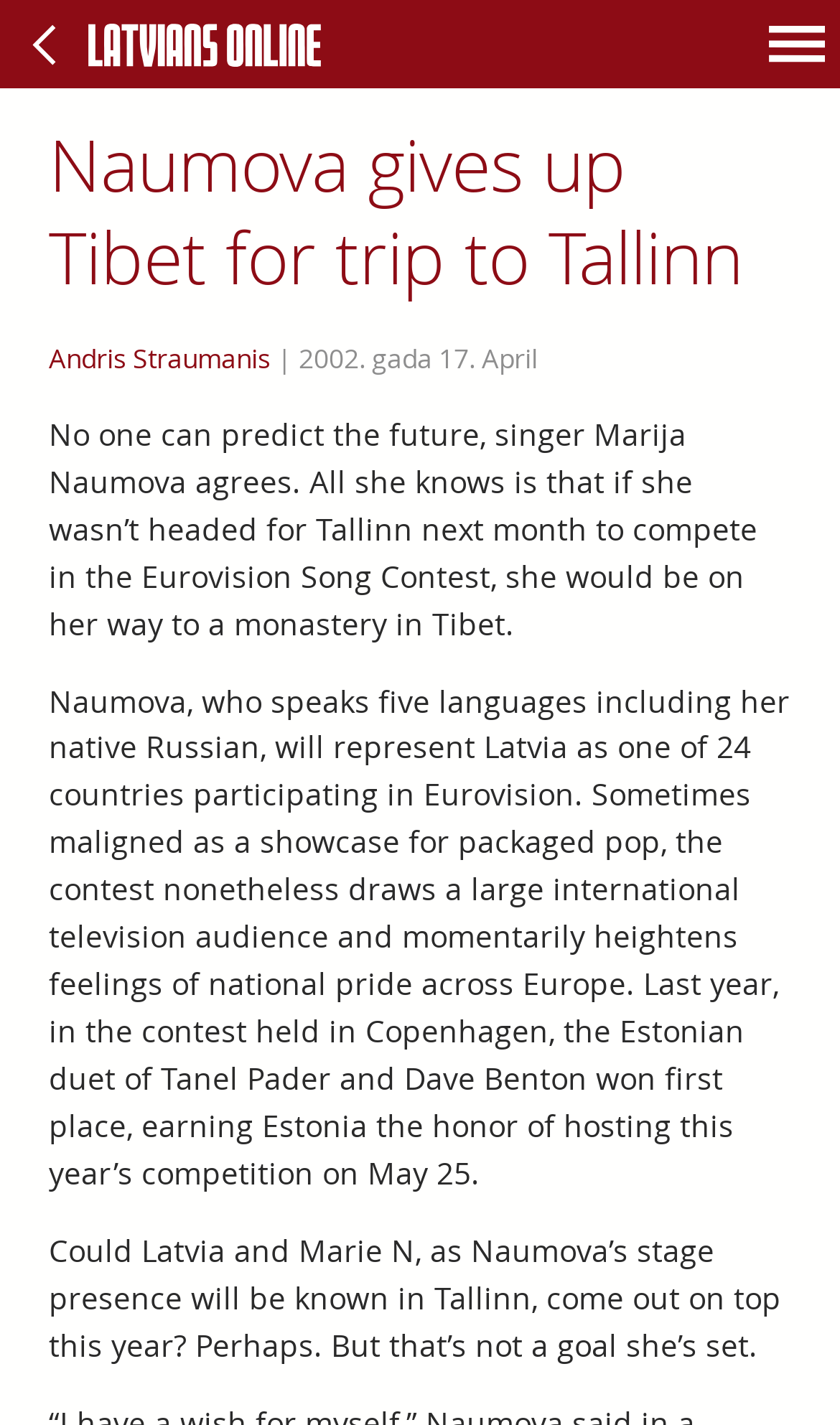How many countries will participate in the Eurovision Song Contest?
Please provide a single word or phrase based on the screenshot.

24